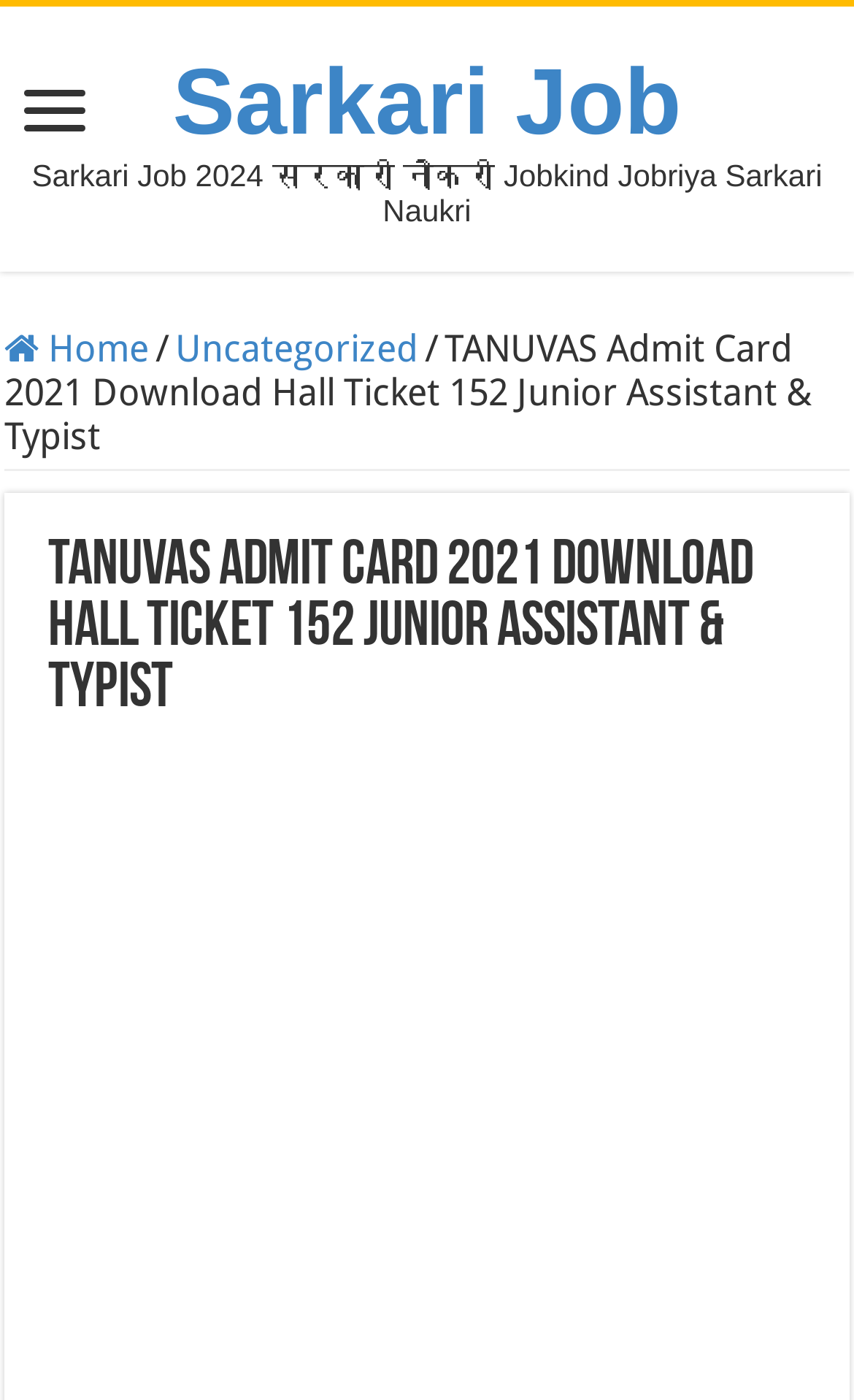What is the title of the job posting?
Examine the image and give a concise answer in one word or a short phrase.

TANUVAS Admit Card 2021